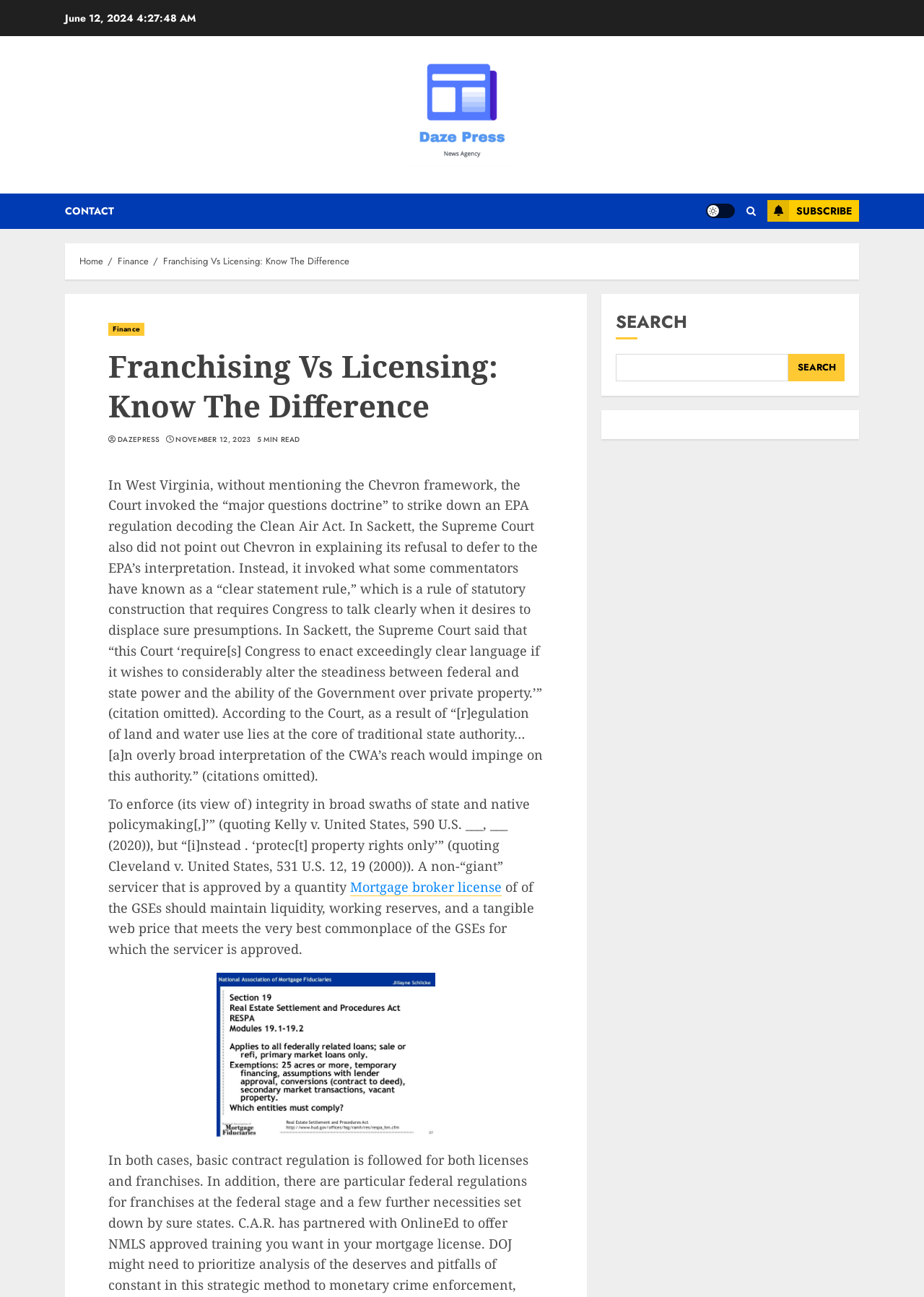Specify the bounding box coordinates of the element's region that should be clicked to achieve the following instruction: "Subscribe to the newsletter". The bounding box coordinates consist of four float numbers between 0 and 1, in the format [left, top, right, bottom].

[0.83, 0.154, 0.93, 0.171]